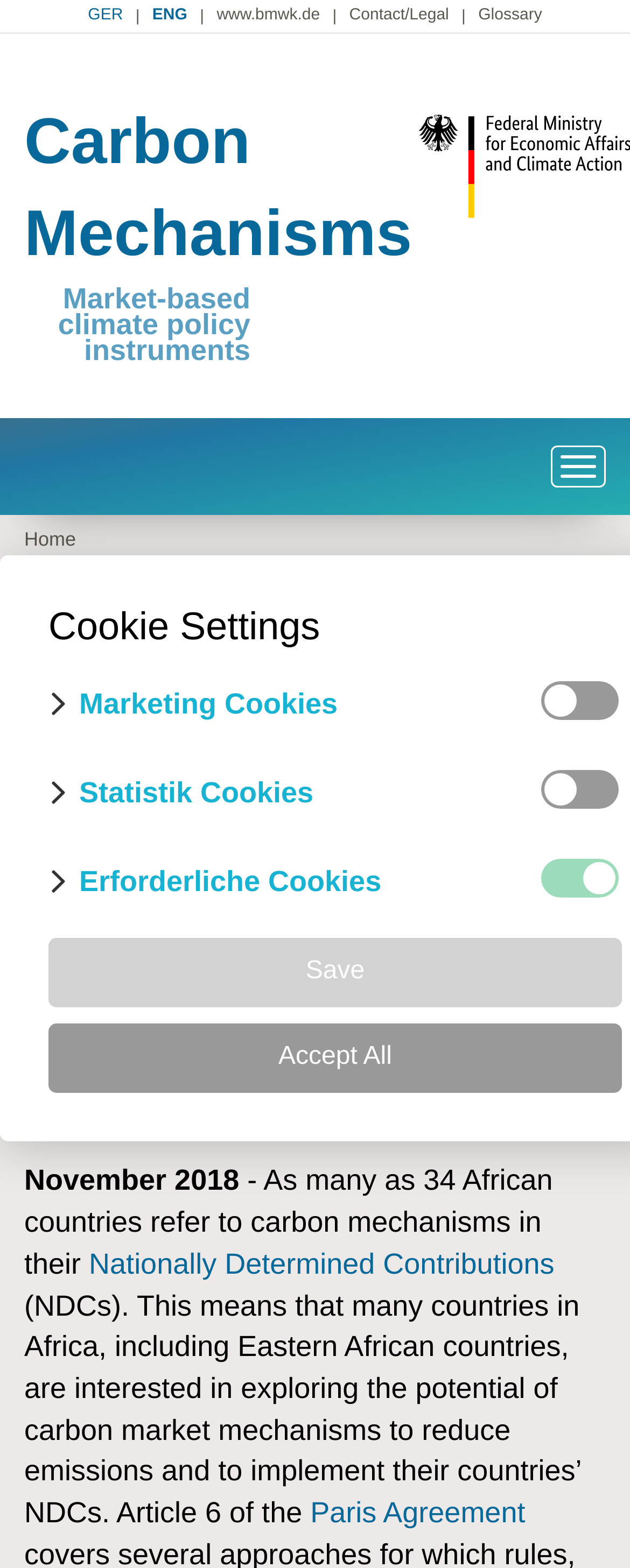Locate the bounding box coordinates of the element's region that should be clicked to carry out the following instruction: "Toggle navigation". The coordinates need to be four float numbers between 0 and 1, i.e., [left, top, right, bottom].

[0.874, 0.284, 0.962, 0.311]